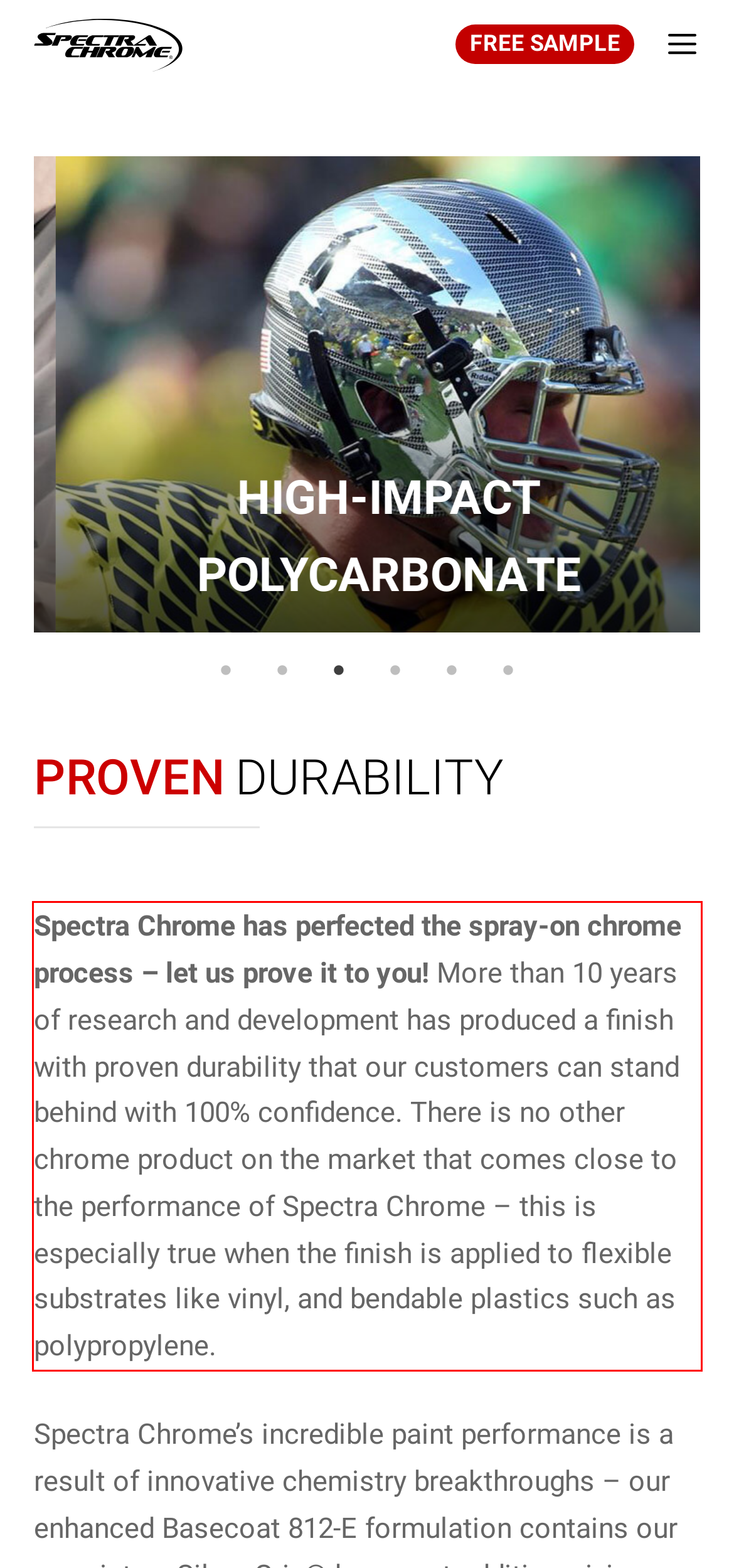Given a screenshot of a webpage, identify the red bounding box and perform OCR to recognize the text within that box.

Spectra Chrome has perfected the spray-on chrome process – let us prove it to you! More than 10 years of research and development has produced a finish with proven durability that our customers can stand behind with 100% confidence. There is no other chrome product on the market that comes close to the performance of Spectra Chrome – this is especially true when the finish is applied to flexible substrates like vinyl, and bendable plastics such as polypropylene.